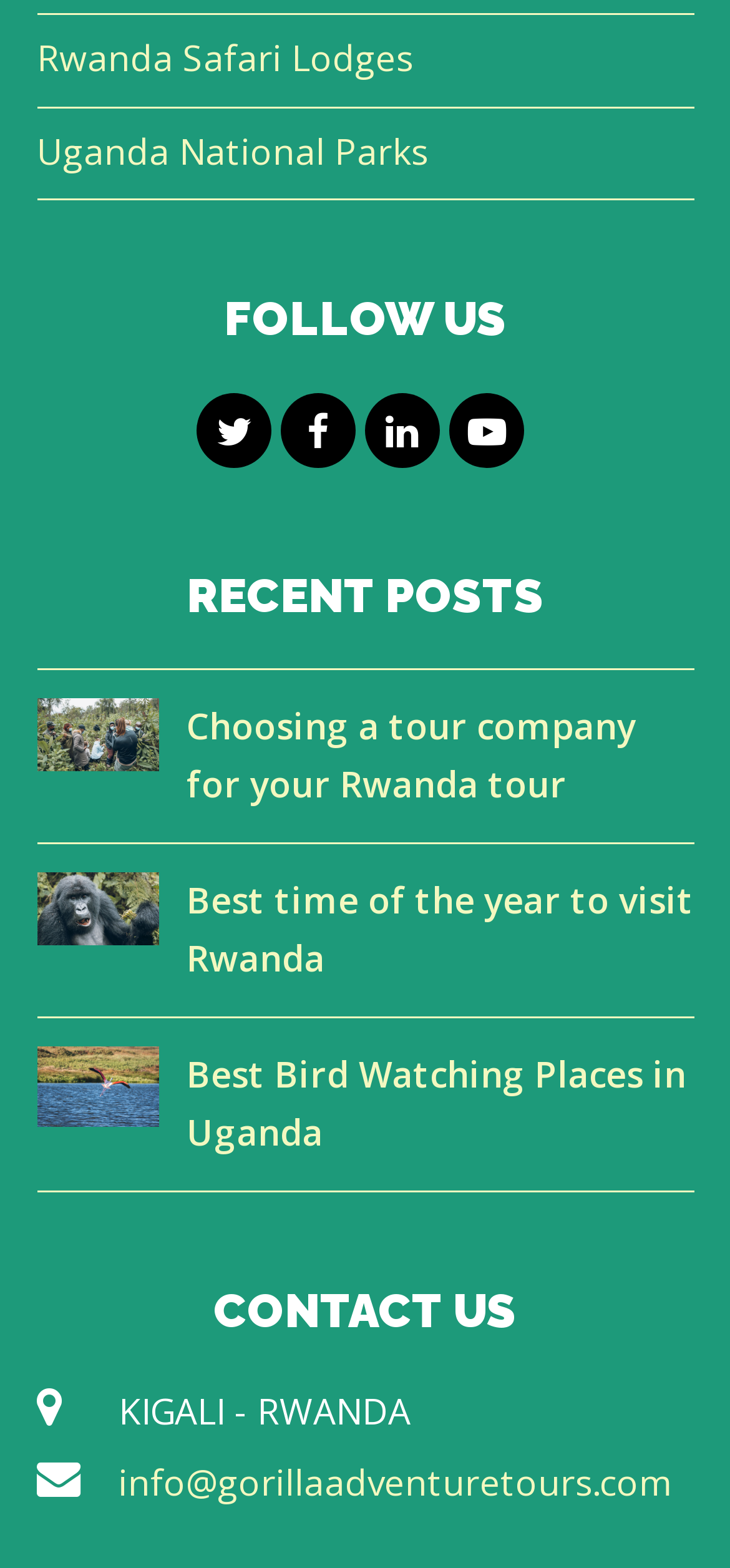Where is the contact information located?
Using the picture, provide a one-word or short phrase answer.

Bottom of the webpage